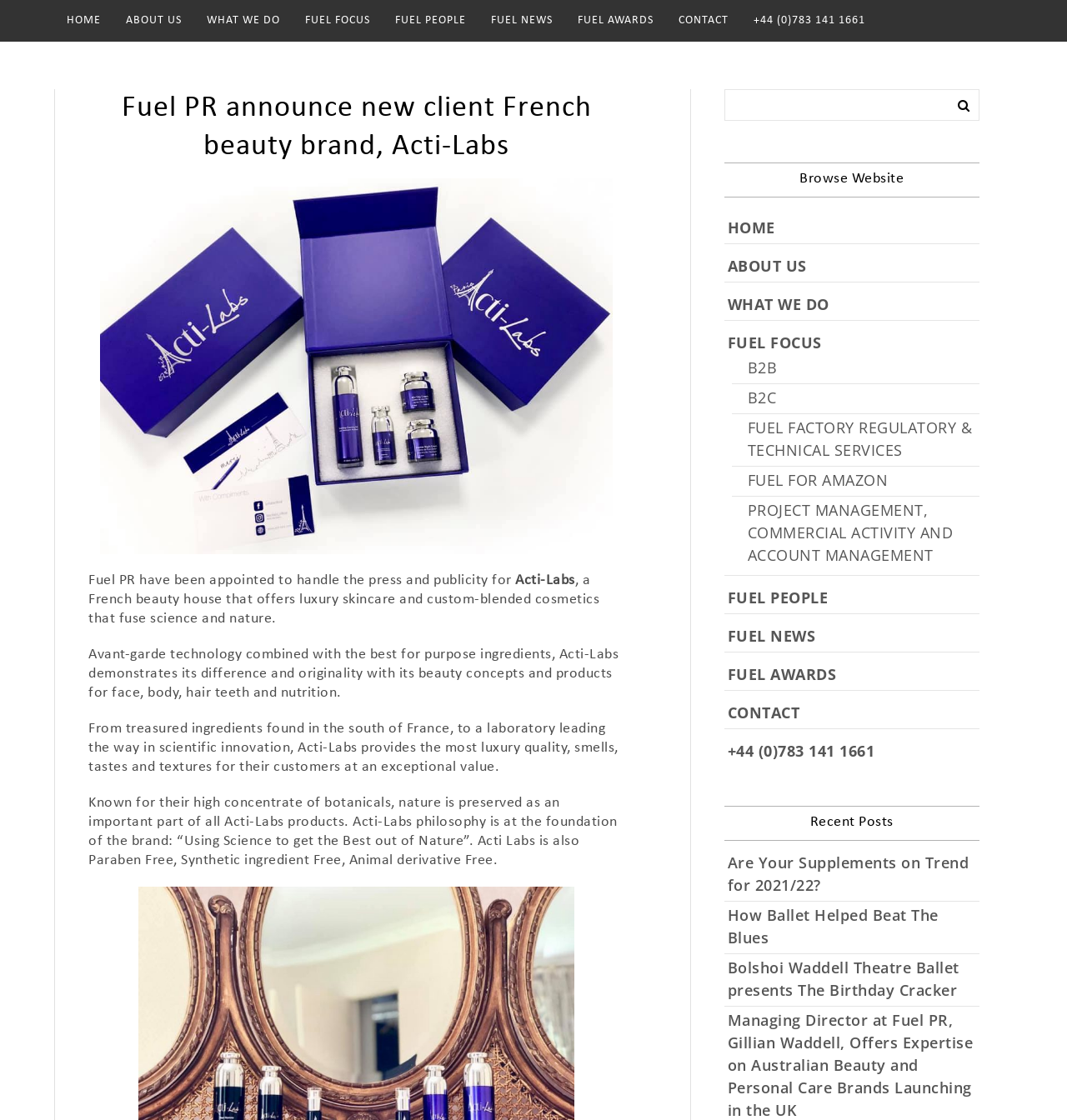Locate the bounding box coordinates of the UI element described by: "B2C". The bounding box coordinates should consist of four float numbers between 0 and 1, i.e., [left, top, right, bottom].

[0.689, 0.345, 0.918, 0.365]